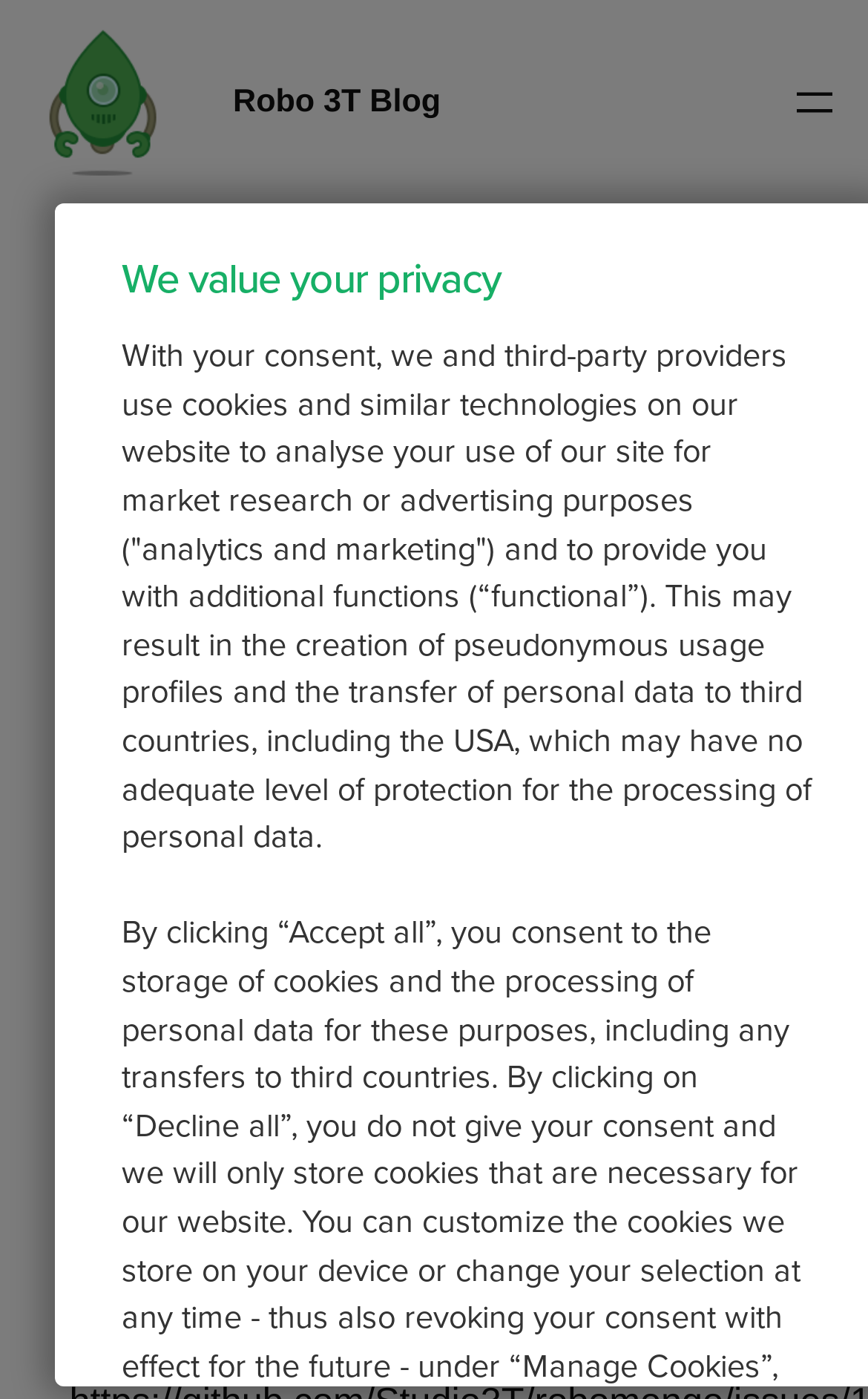What were the two problems in Robo 3T 1.4.1?
Based on the image, answer the question with as much detail as possible.

I found the answer by reading the text below the heading 'What was the problem?', which lists two bullet points: 'Paging between query results' and 'Changing paging values'.